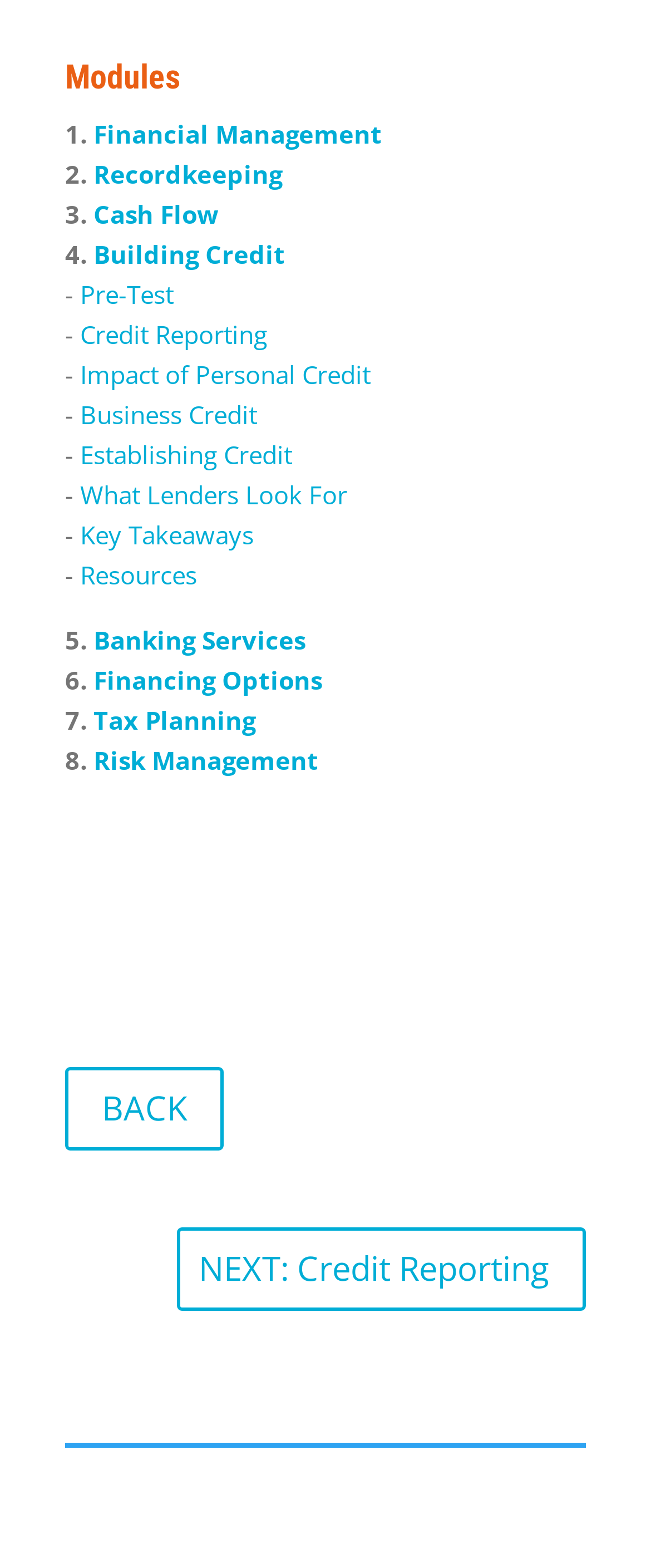Determine the coordinates of the bounding box for the clickable area needed to execute this instruction: "Email to a friend".

None